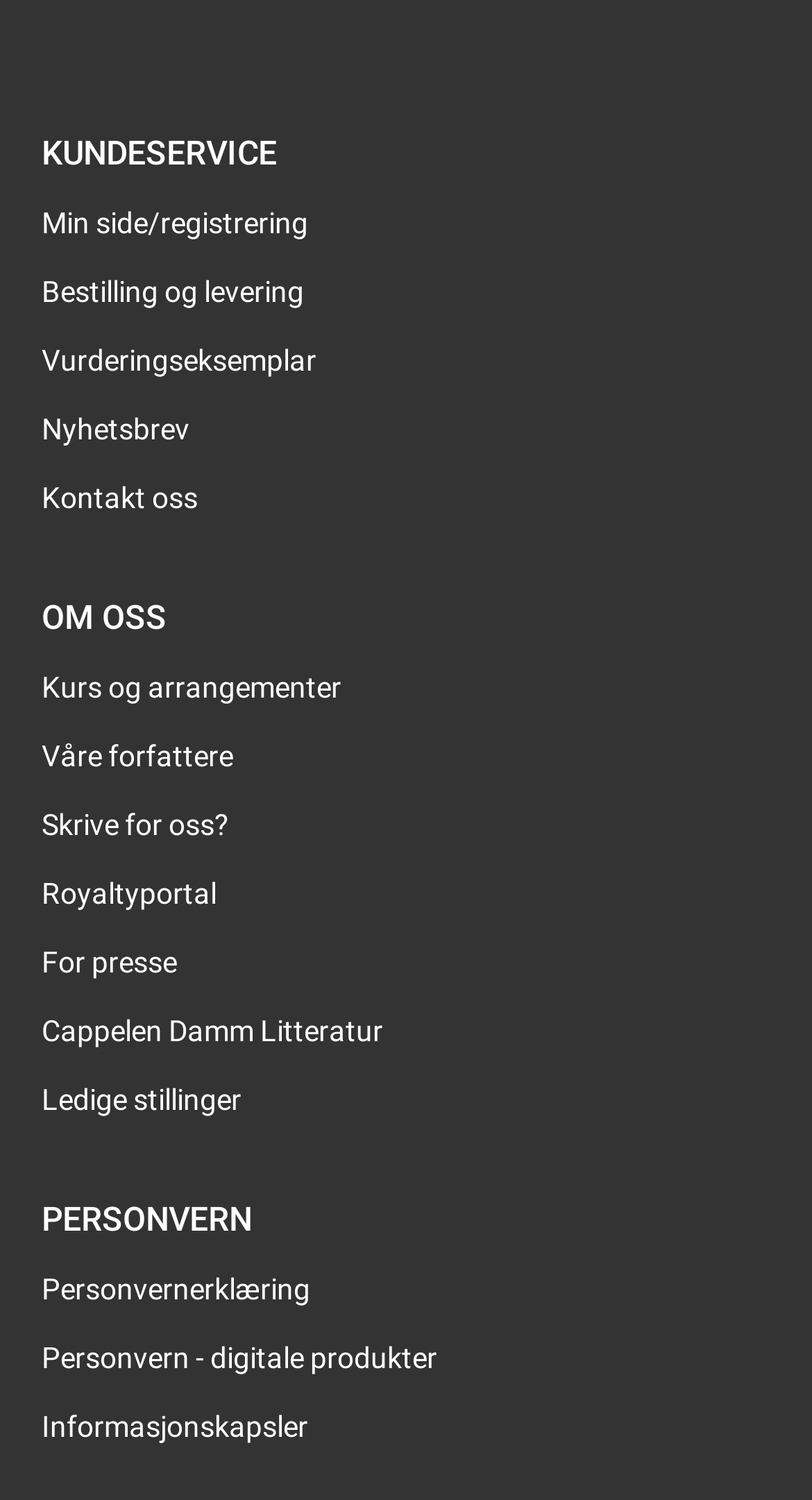Please find the bounding box for the UI component described as follows: "Ledige stillinger".

[0.051, 0.713, 0.887, 0.752]